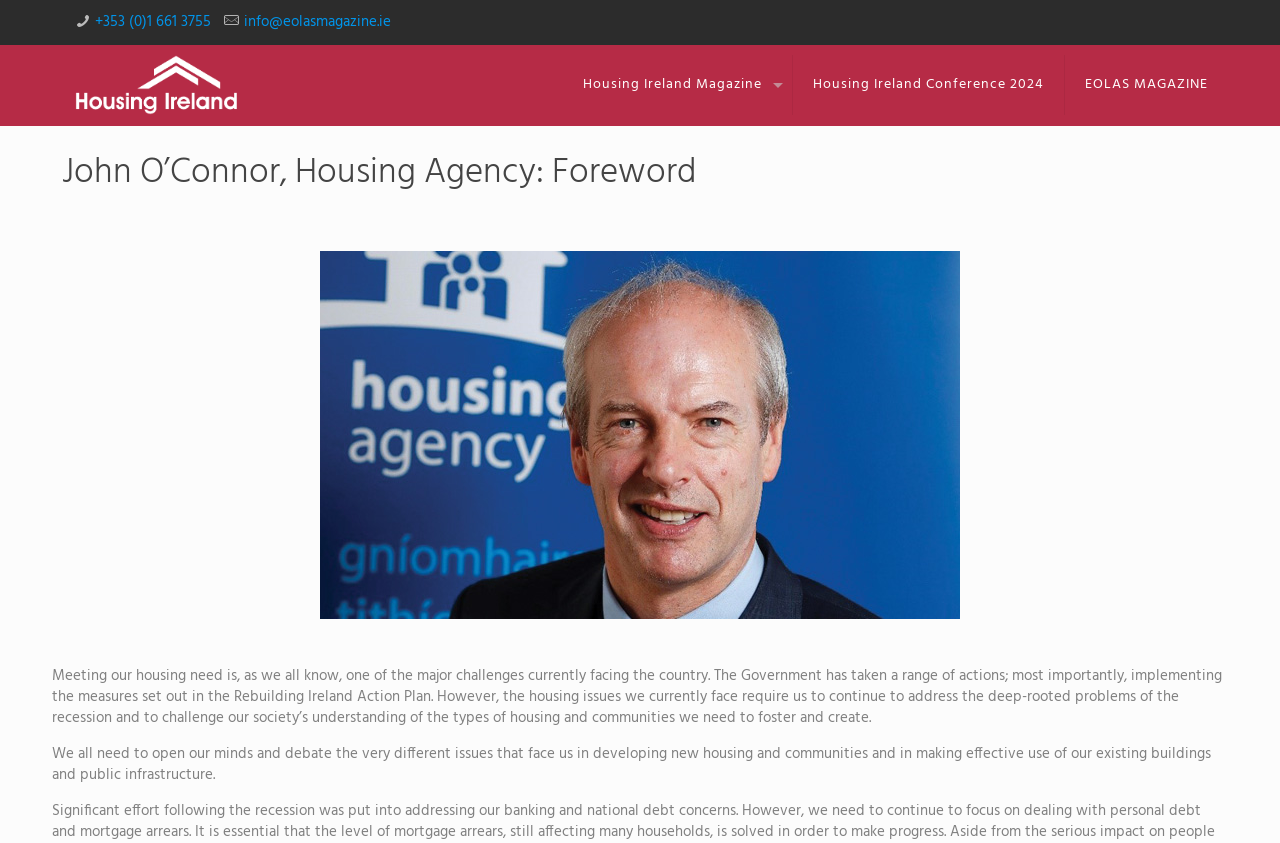Identify and provide the main heading of the webpage.

John O’Connor, Housing Agency: Foreword